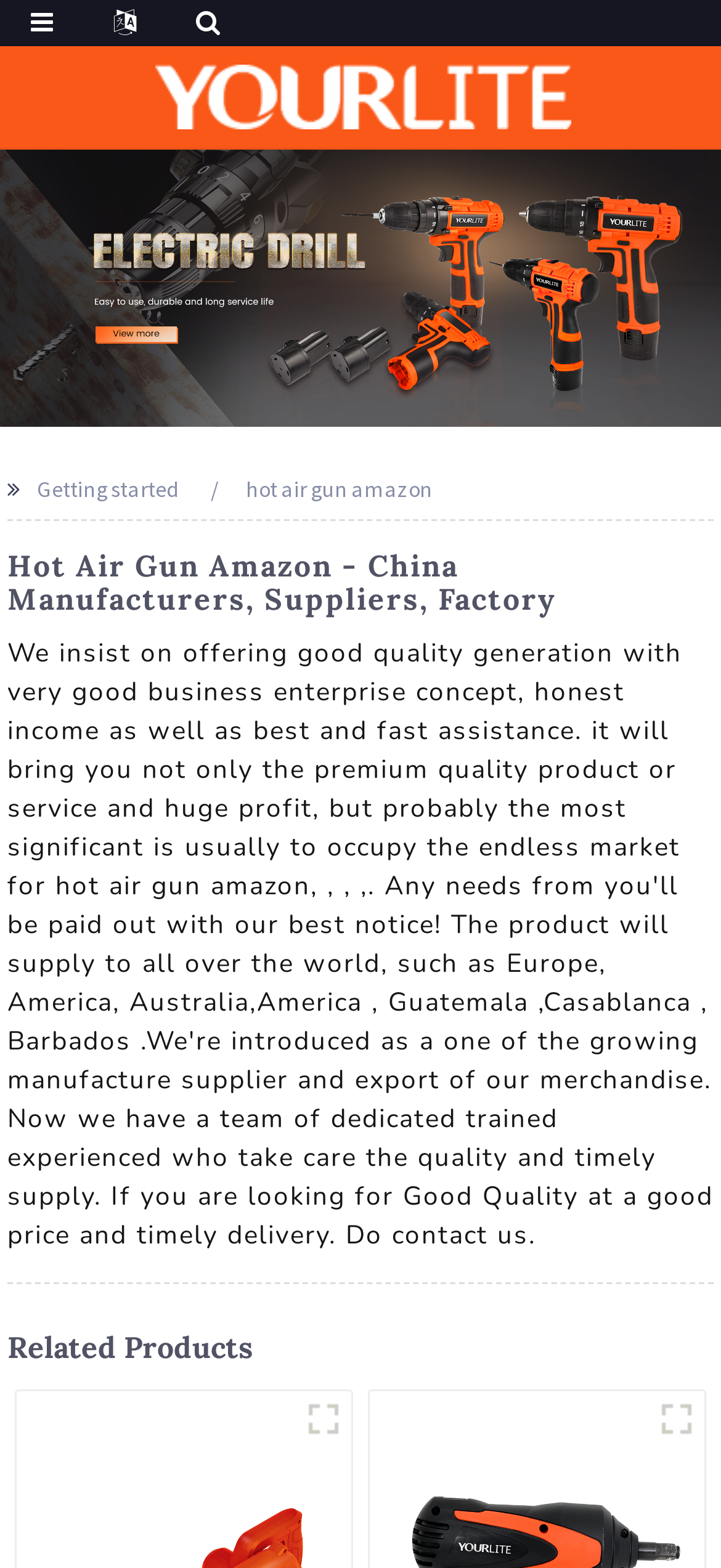Provide a brief response to the question using a single word or phrase: 
What is the main product category?

Hot Air Gun Amazon